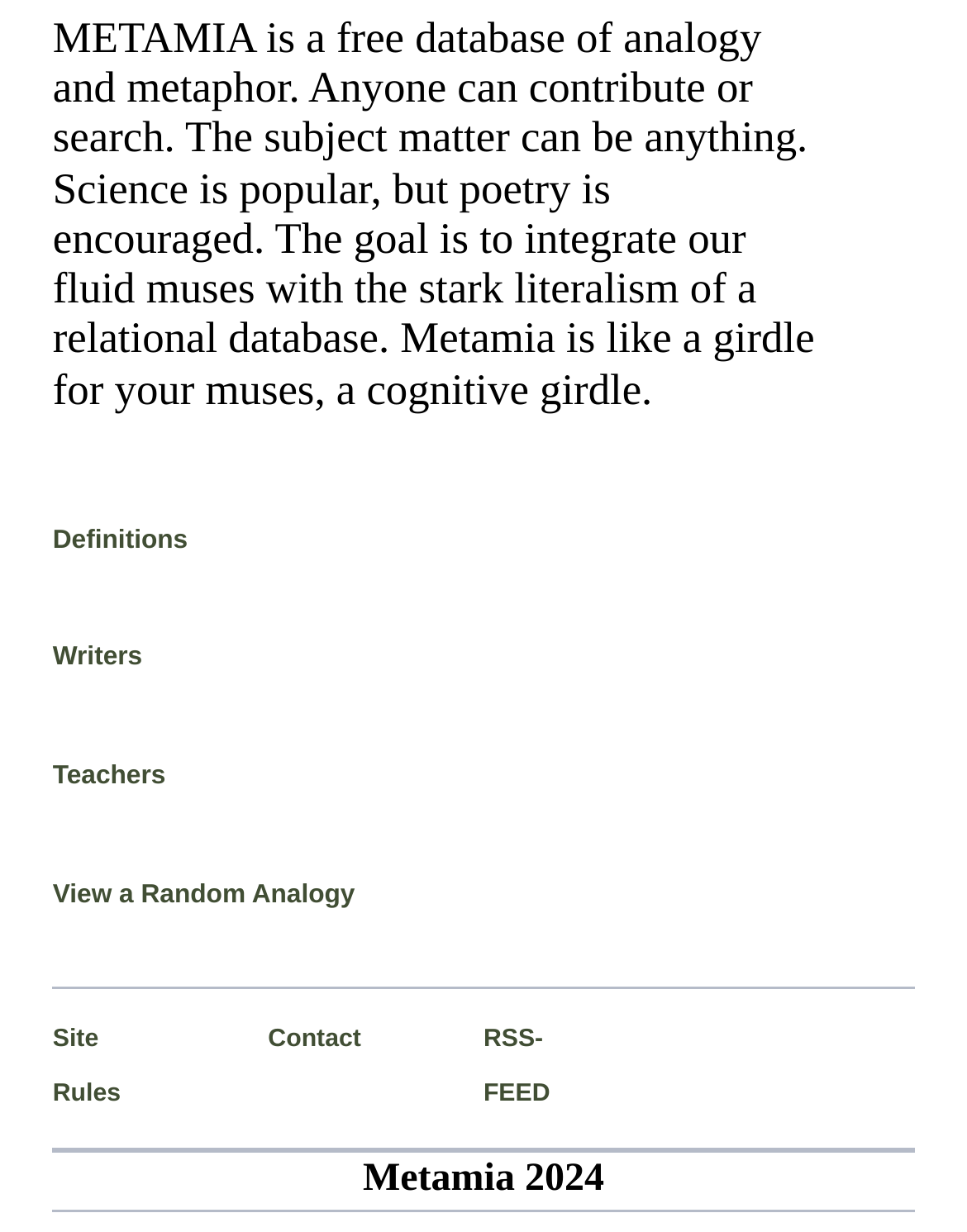Identify the coordinates of the bounding box for the element described below: "Site Rules". Return the coordinates as four float numbers between 0 and 1: [left, top, right, bottom].

[0.054, 0.802, 0.077, 0.932]